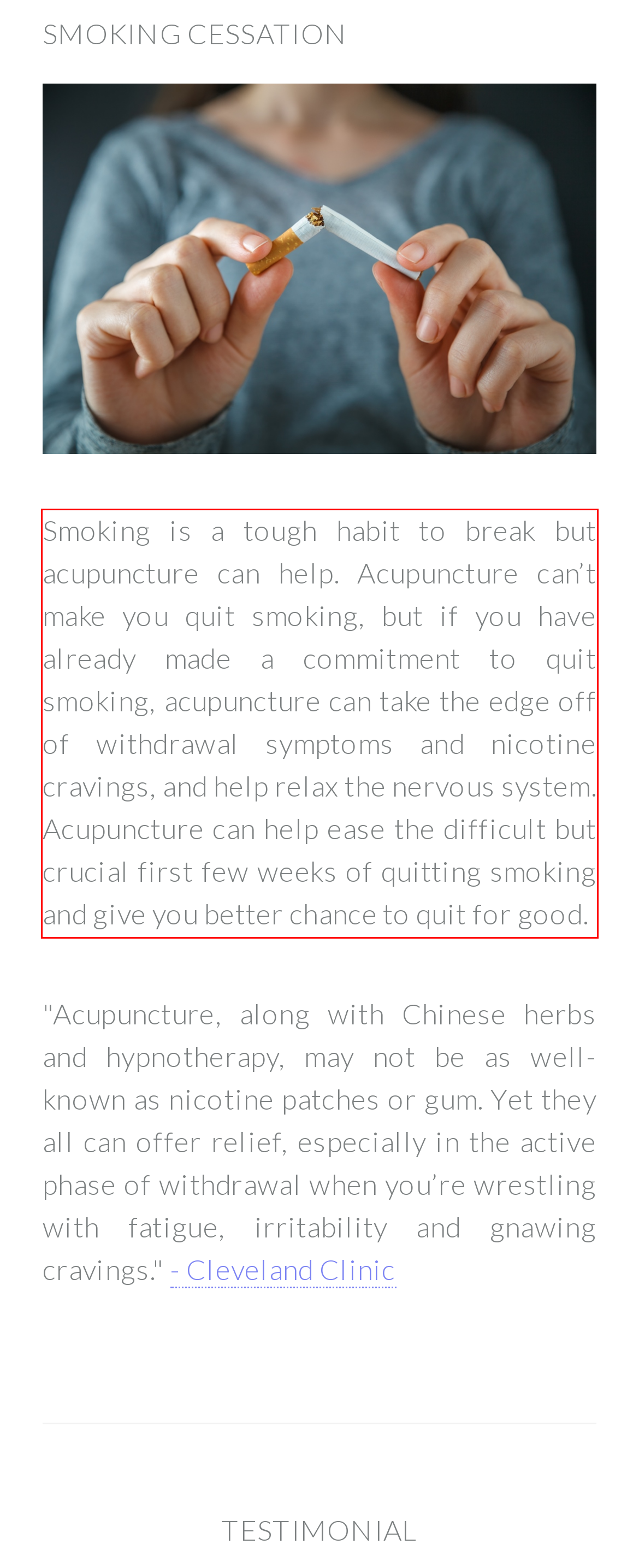Review the screenshot of the webpage and recognize the text inside the red rectangle bounding box. Provide the extracted text content.

Smoking is a tough habit to break but acupuncture can help. Acupuncture can’t make you quit smoking, but if you have already made a commitment to quit smoking, acupuncture can take the edge off of withdrawal symptoms and nicotine cravings, and help relax the nervous system. Acupuncture can help ease the difficult but crucial first few weeks of quitting smoking and give you better chance to quit for good.